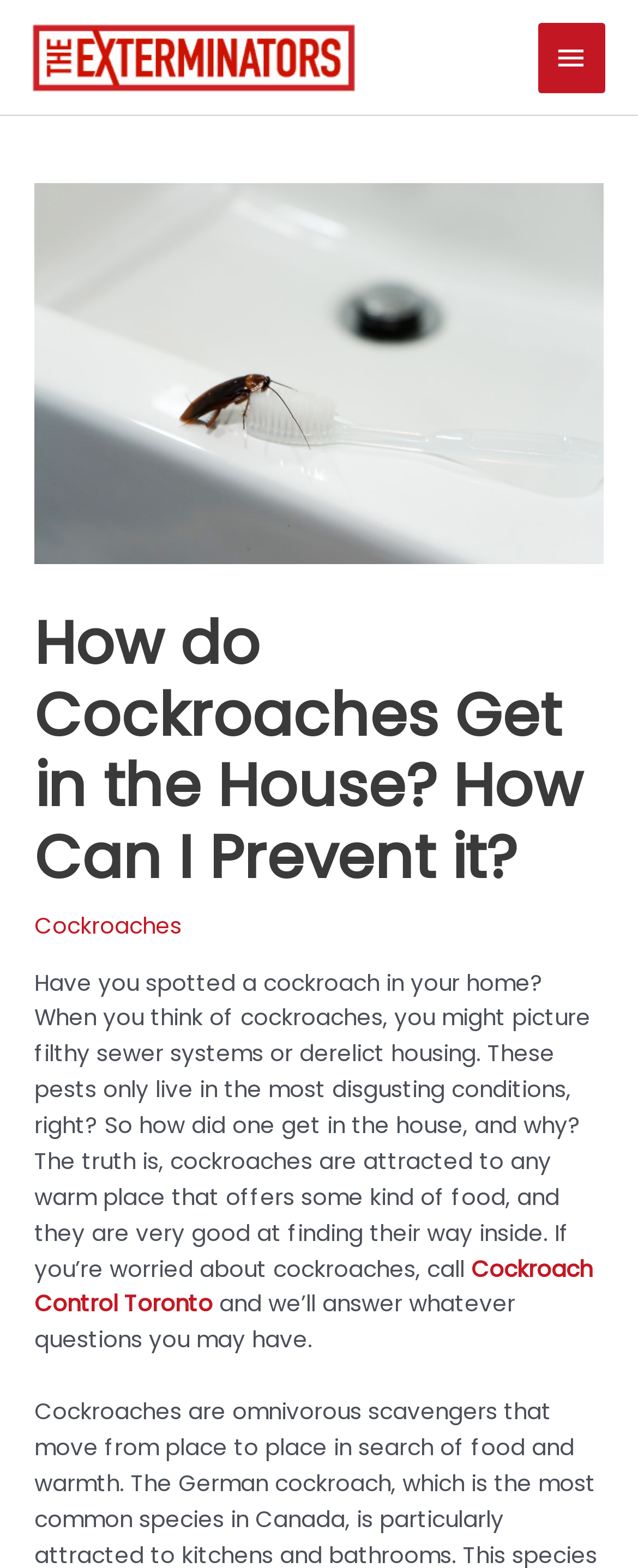Please give a succinct answer to the question in one word or phrase:
What is the topic of the main content?

Cockroaches